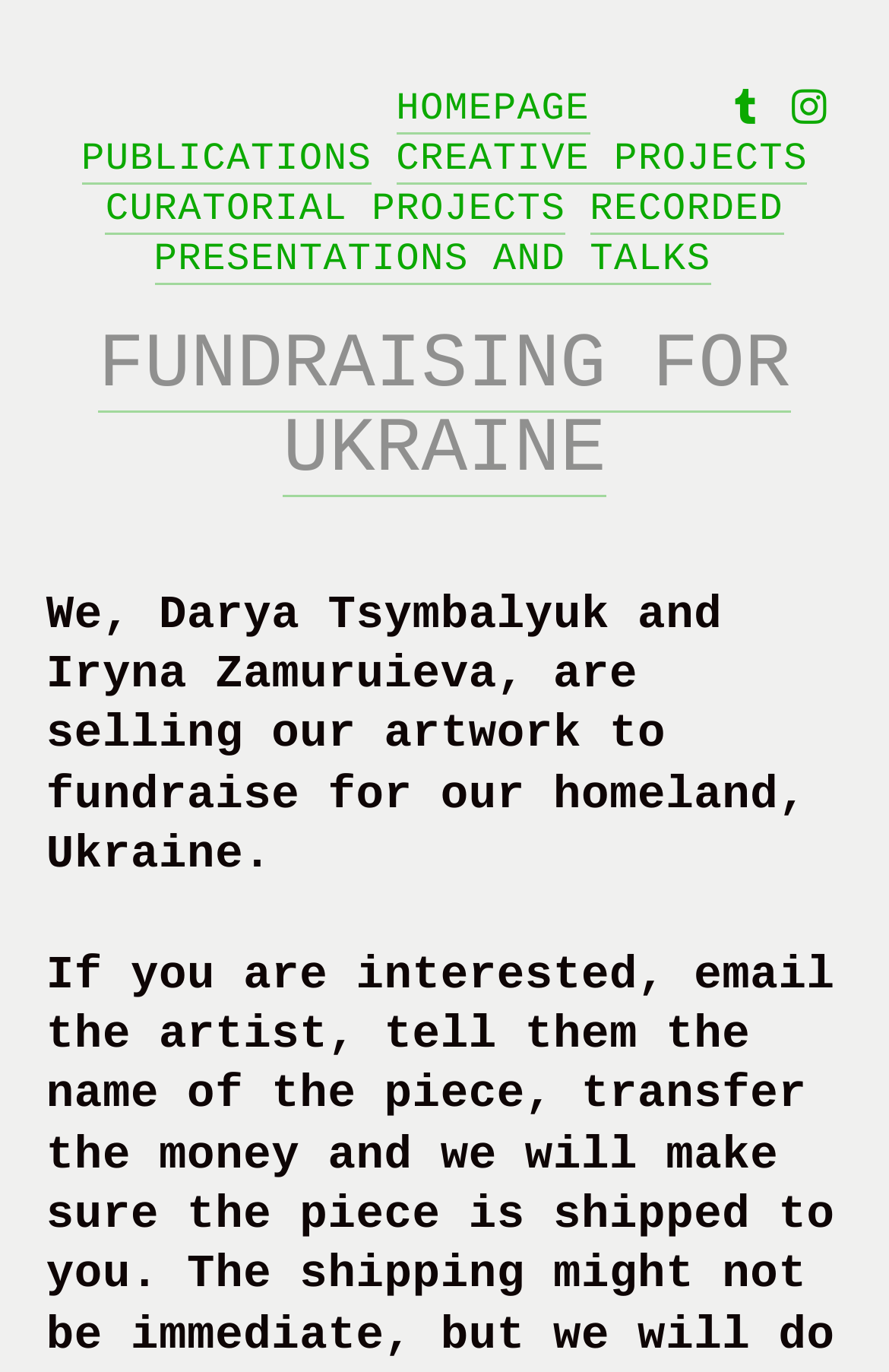Find the bounding box coordinates for the HTML element described in this sentence: "888 933 5939". Provide the coordinates as four float numbers between 0 and 1, in the format [left, top, right, bottom].

None